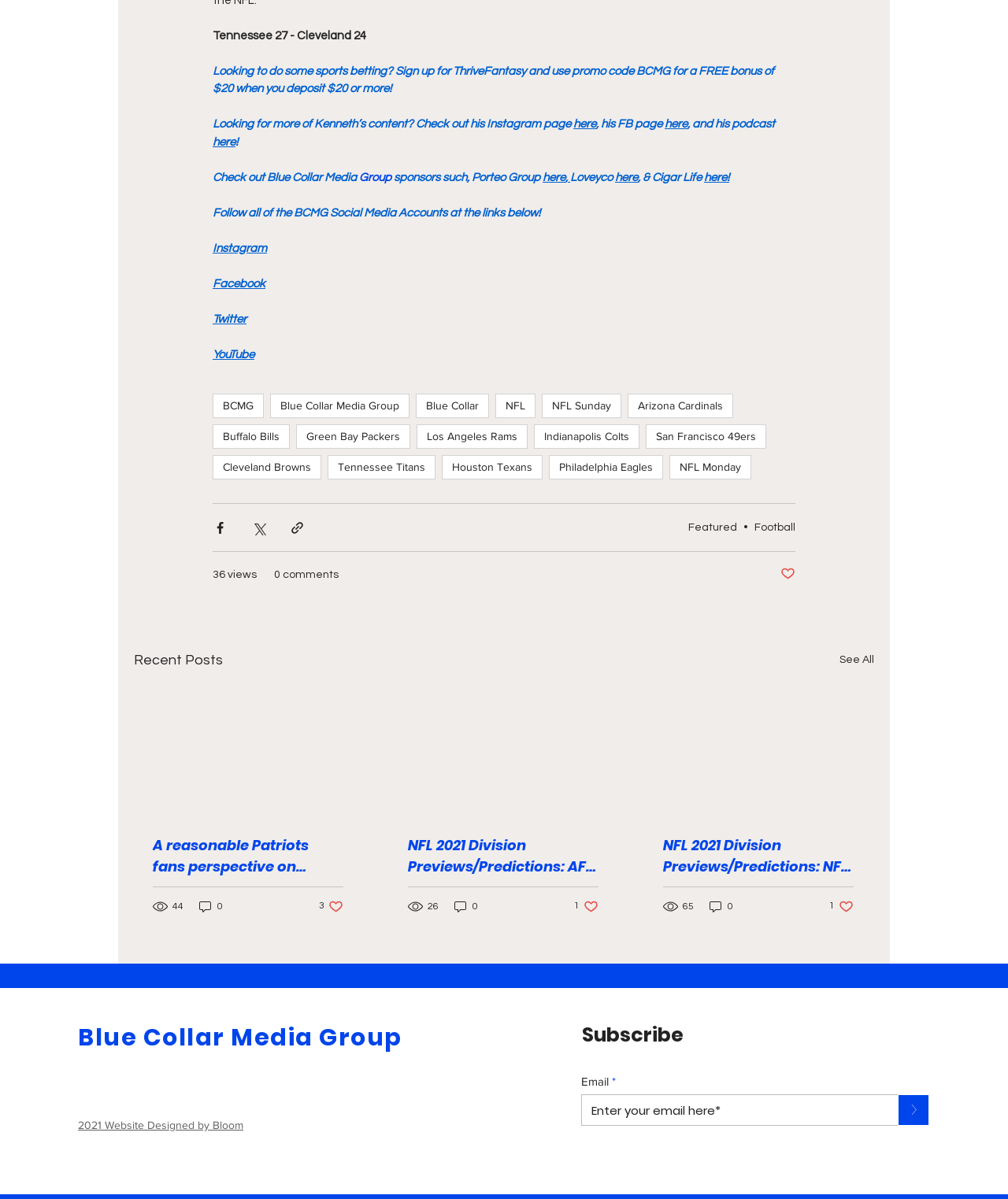Refer to the image and answer the question with as much detail as possible: What is the score of the Tennessee game?

The score of the Tennessee game is mentioned in the first StaticText element at the top of the webpage, which reads 'Tennessee 27 - Cleveland 24'.